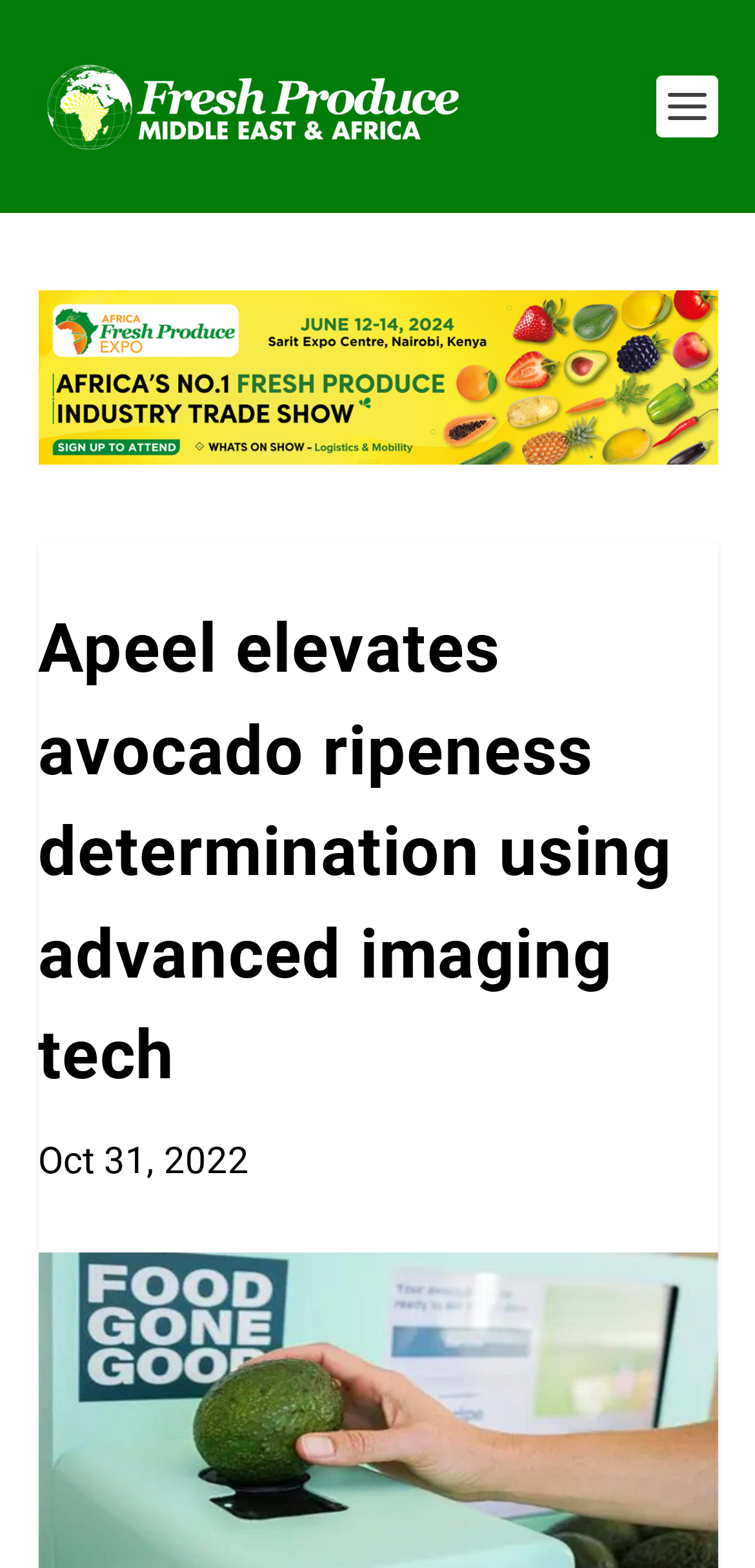Can you extract the headline from the webpage for me?

Apeel elevates avocado ripeness determination using advanced imaging tech